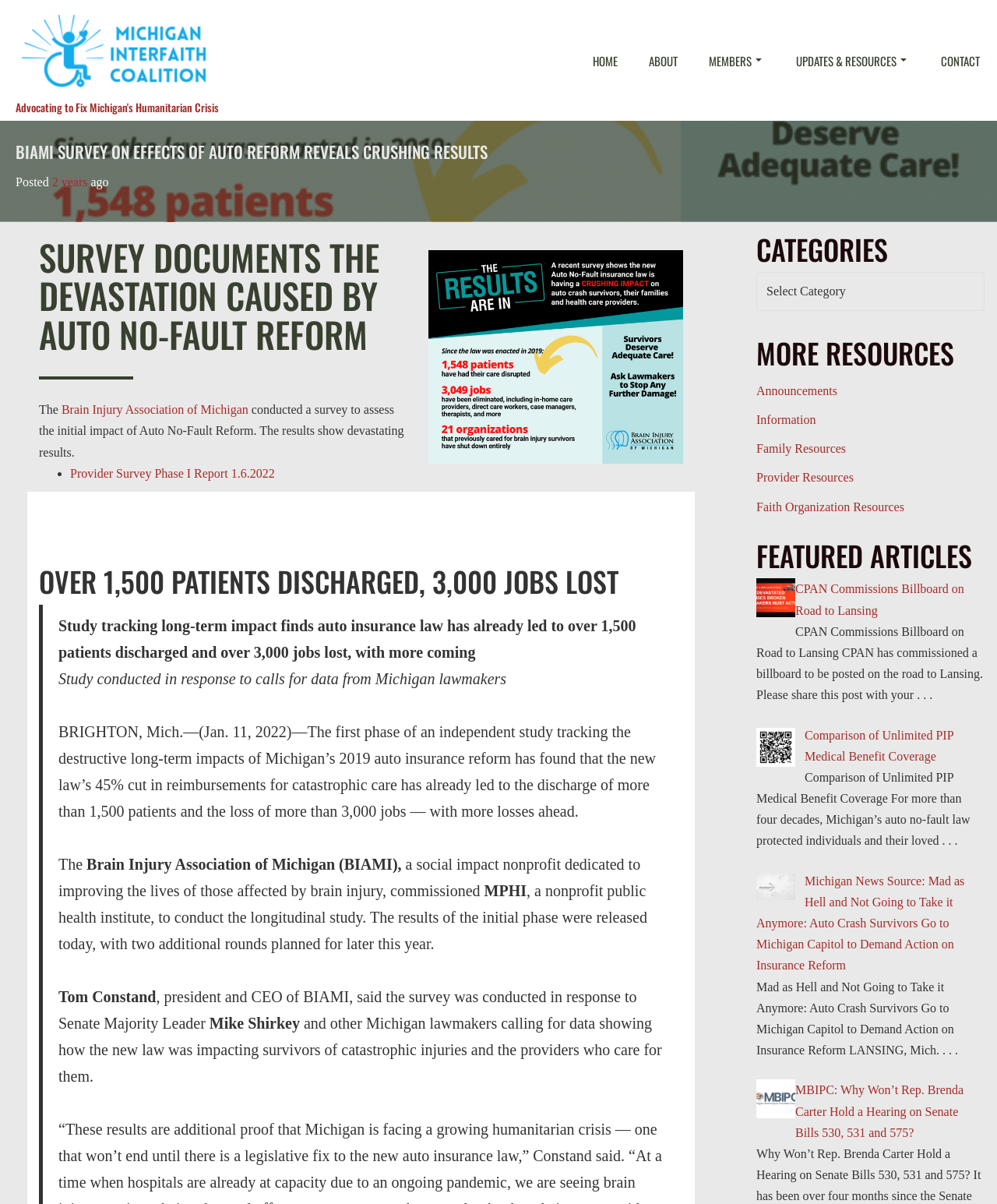How many patients were discharged due to the auto insurance reform?
Answer the question in as much detail as possible.

The answer can be found in the heading that says 'OVER 1,500 PATIENTS DISCHARGED, 3,000 JOBS LOST'.